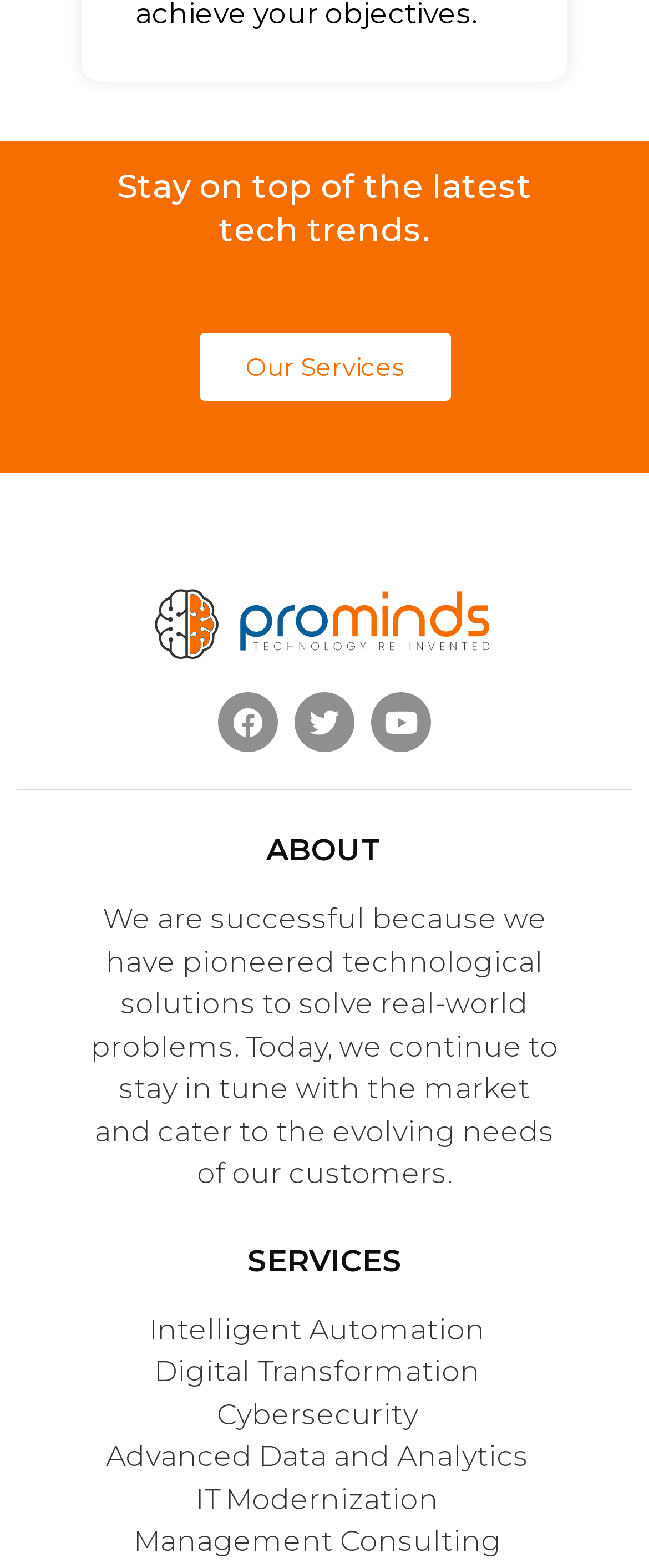Determine the bounding box coordinates of the area to click in order to meet this instruction: "Read about 'Management Consulting'".

[0.206, 0.972, 0.772, 0.993]